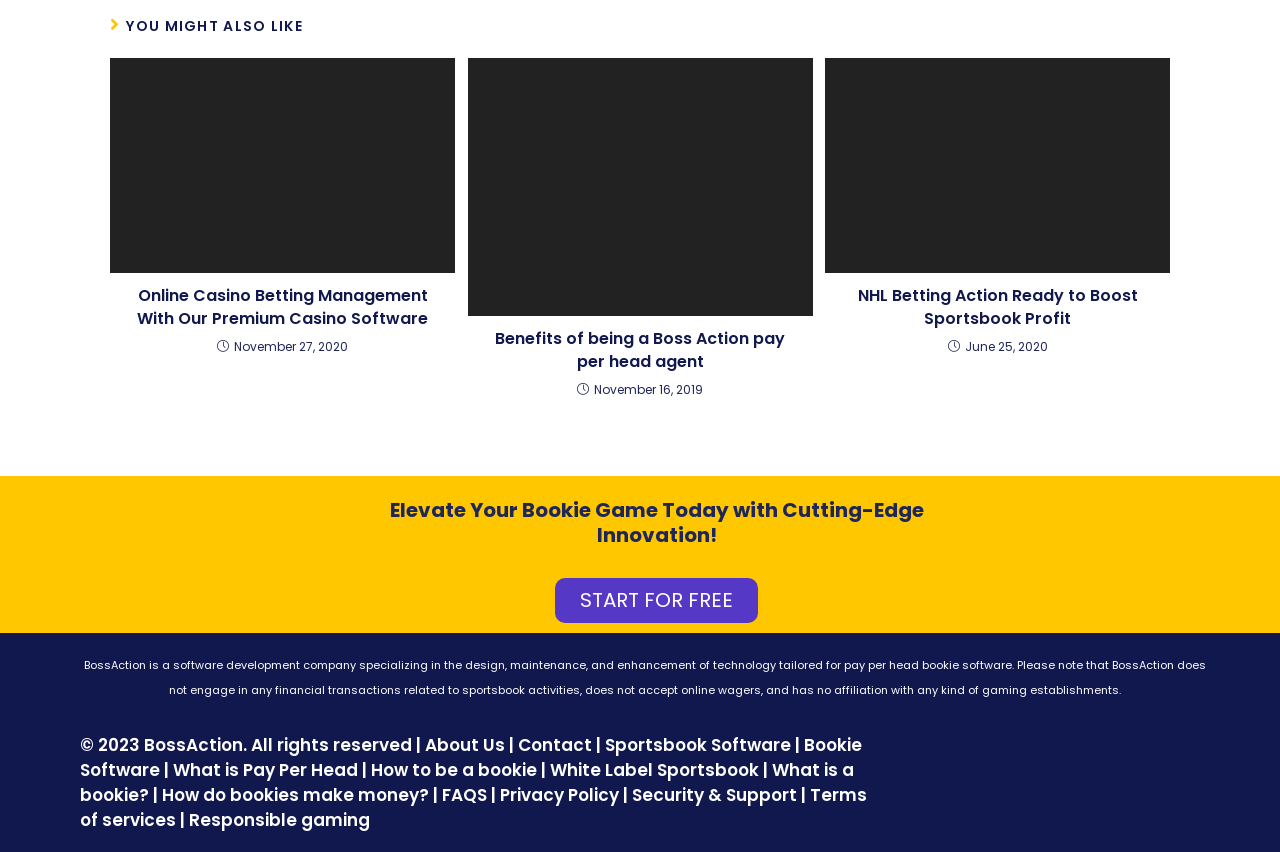Please answer the following question using a single word or phrase: 
What is BossAction?

Software development company